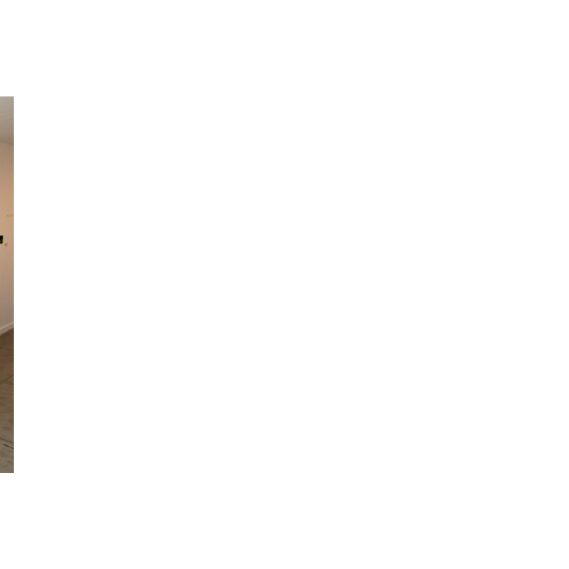Refer to the image and provide an in-depth answer to the question:
Where is the exhibition held?

According to the caption, the exhibition 'Line in Between' is held at Parque das Ruínas in Santa Teresa, Rio de Janeiro.